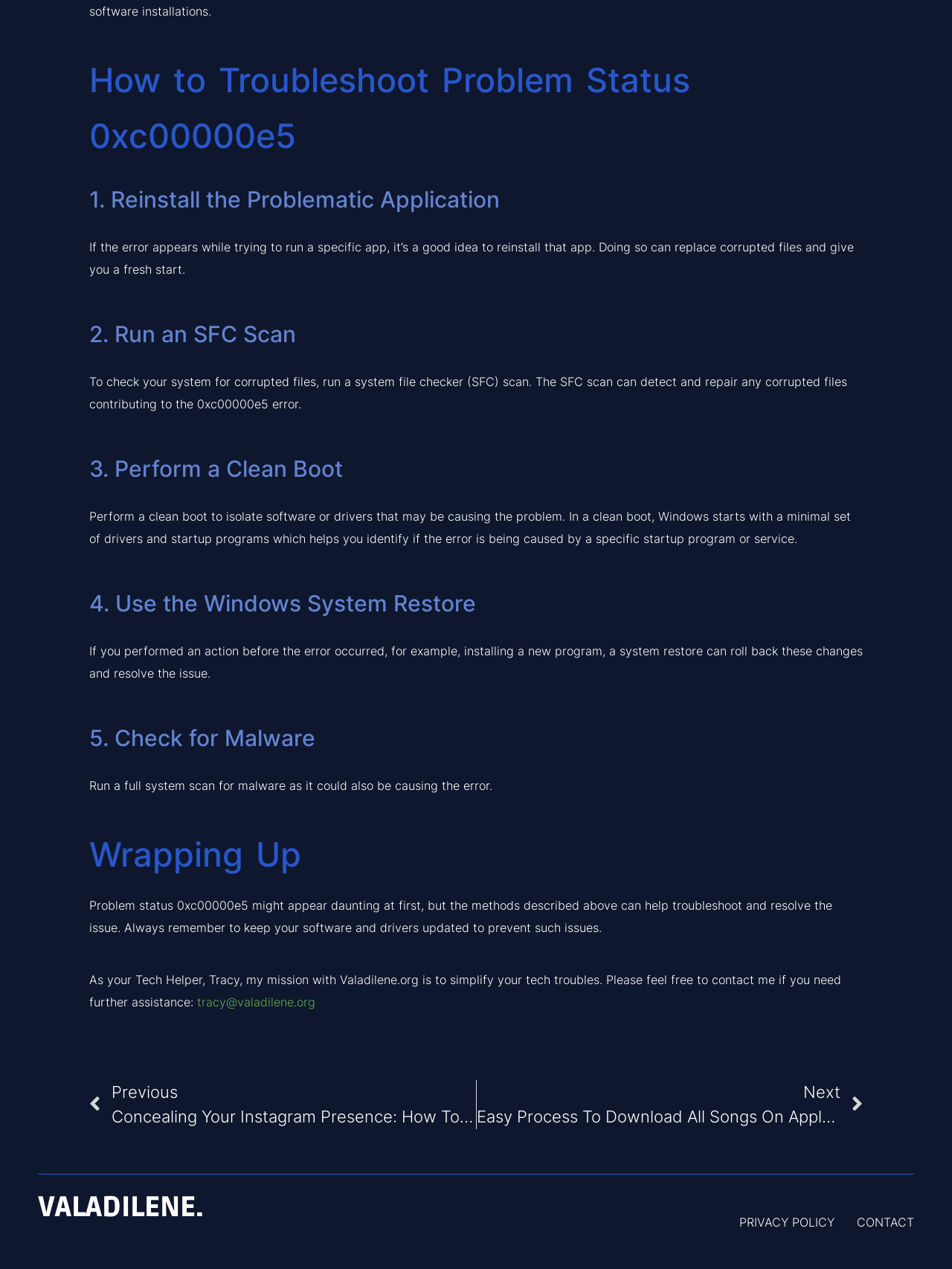What is the purpose of running an SFC scan?
Based on the visual content, answer with a single word or a brief phrase.

Detect and repair corrupted files